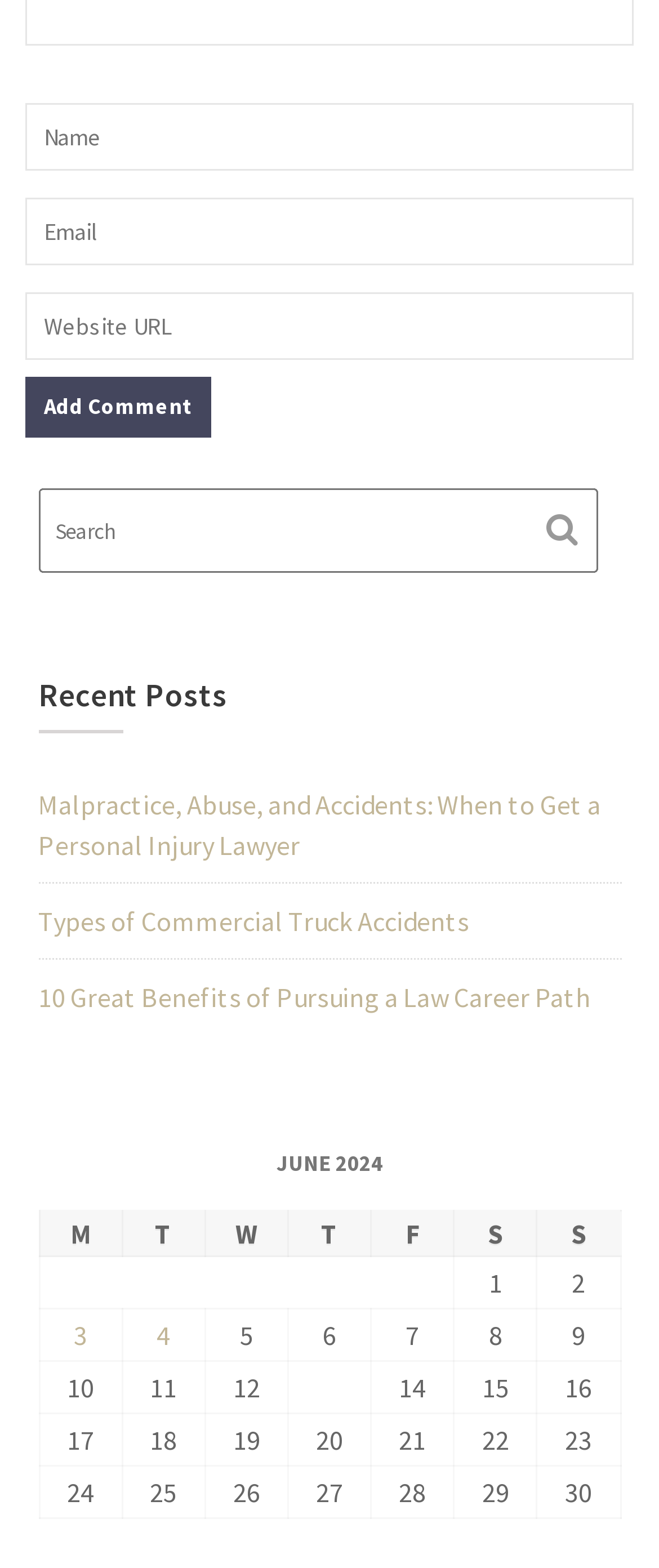Based on the image, please respond to the question with as much detail as possible:
How many grid cells are in the first row of the table?

The first row of the table has seven grid cells, which are 'M', 'T', 'W', 'T', 'F', 'S', and 'S'.